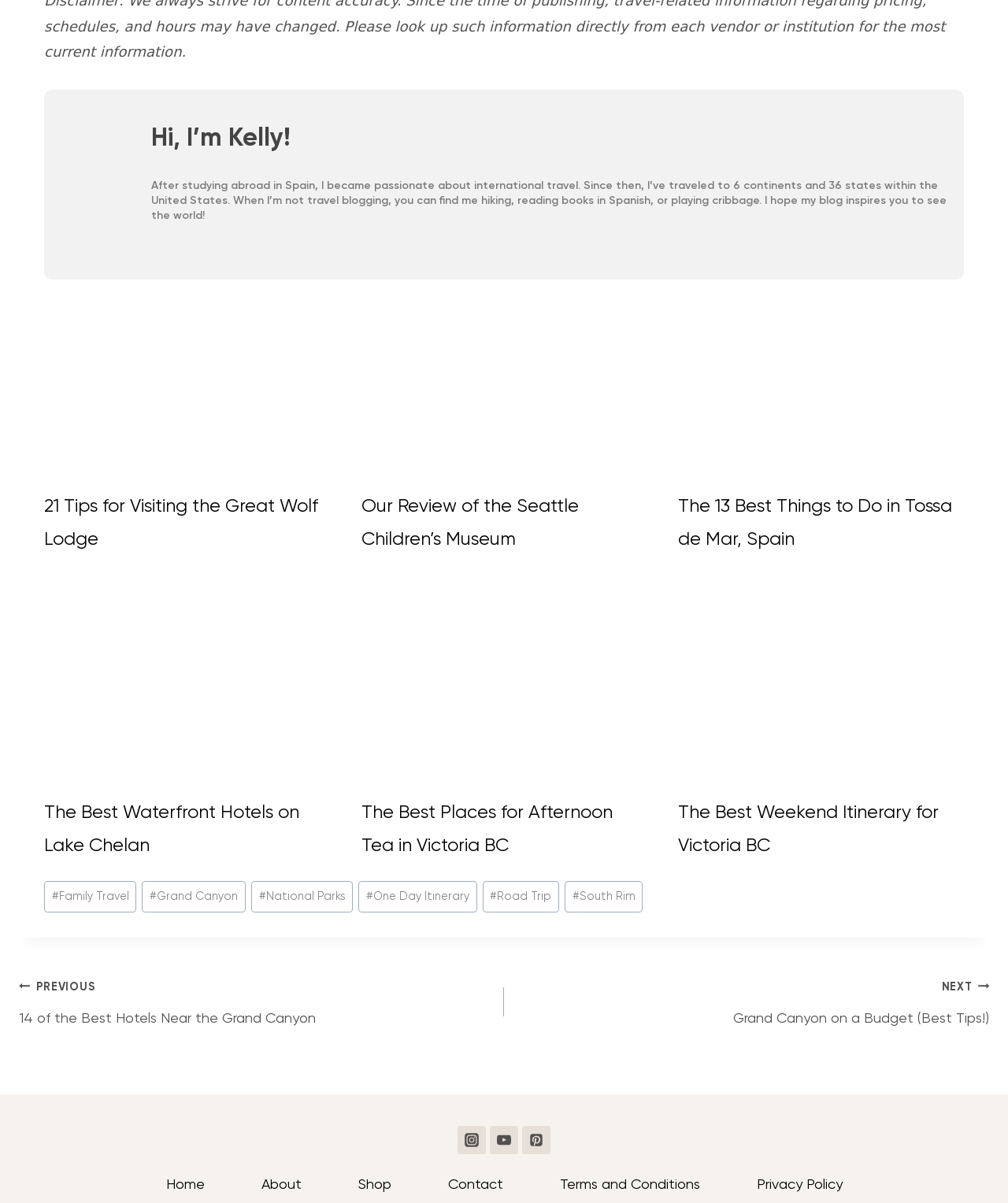For the element described, predict the bounding box coordinates as (top-left x, top-left y, bottom-right x, bottom-right y). All values should be between 0 and 1. Element description: YouTube

[0.486, 0.935, 0.514, 0.959]